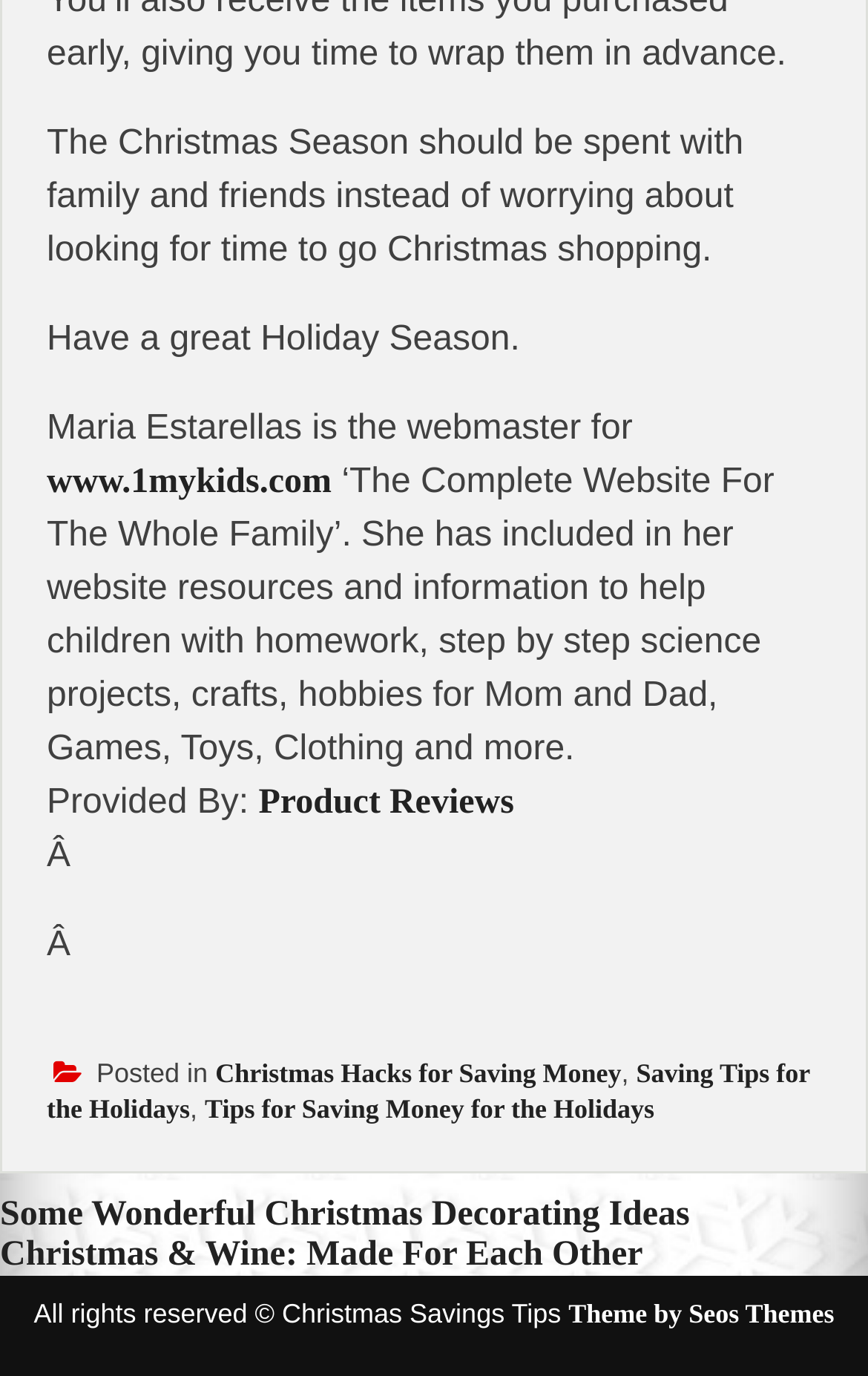Please indicate the bounding box coordinates of the element's region to be clicked to achieve the instruction: "View Product Reviews". Provide the coordinates as four float numbers between 0 and 1, i.e., [left, top, right, bottom].

[0.298, 0.57, 0.592, 0.597]